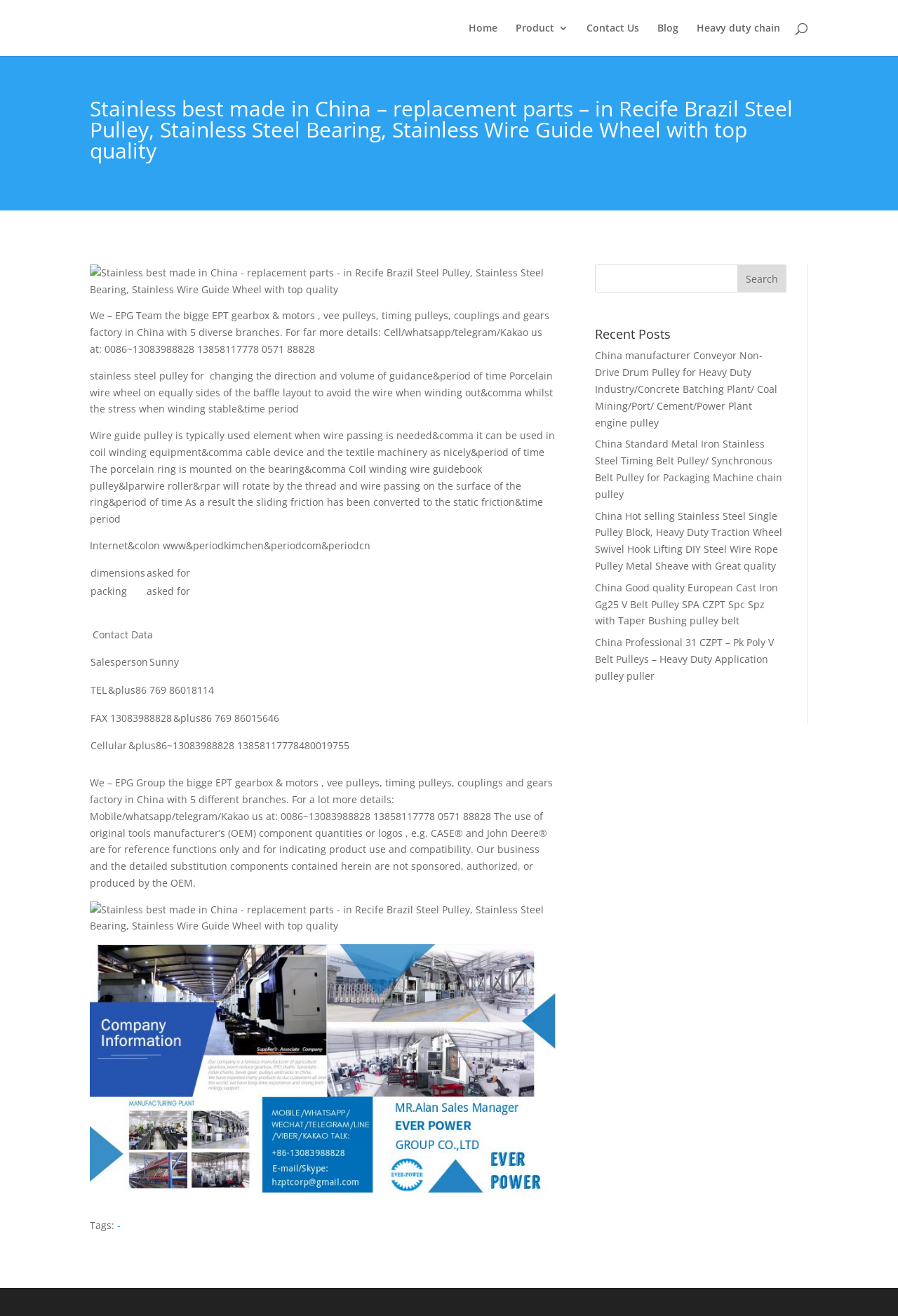Find and generate the main title of the webpage.

Stainless best made in China – replacement parts – in Recife Brazil Steel Pulley, Stainless Steel Bearing, Stainless Wire Guide Wheel with top quality